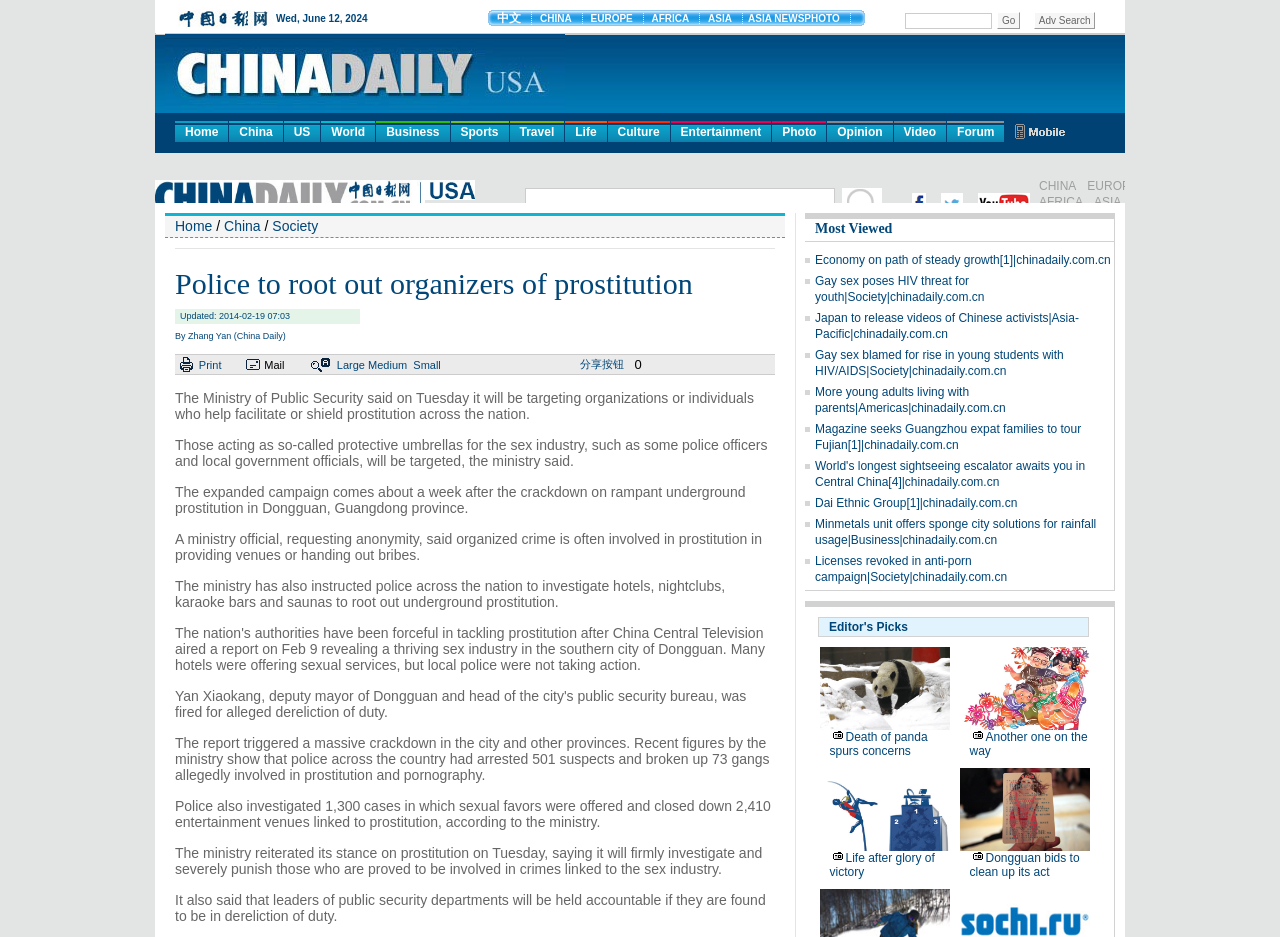Determine the bounding box coordinates of the target area to click to execute the following instruction: "Click the 'Economy on path of steady growth' link."

[0.637, 0.27, 0.868, 0.285]